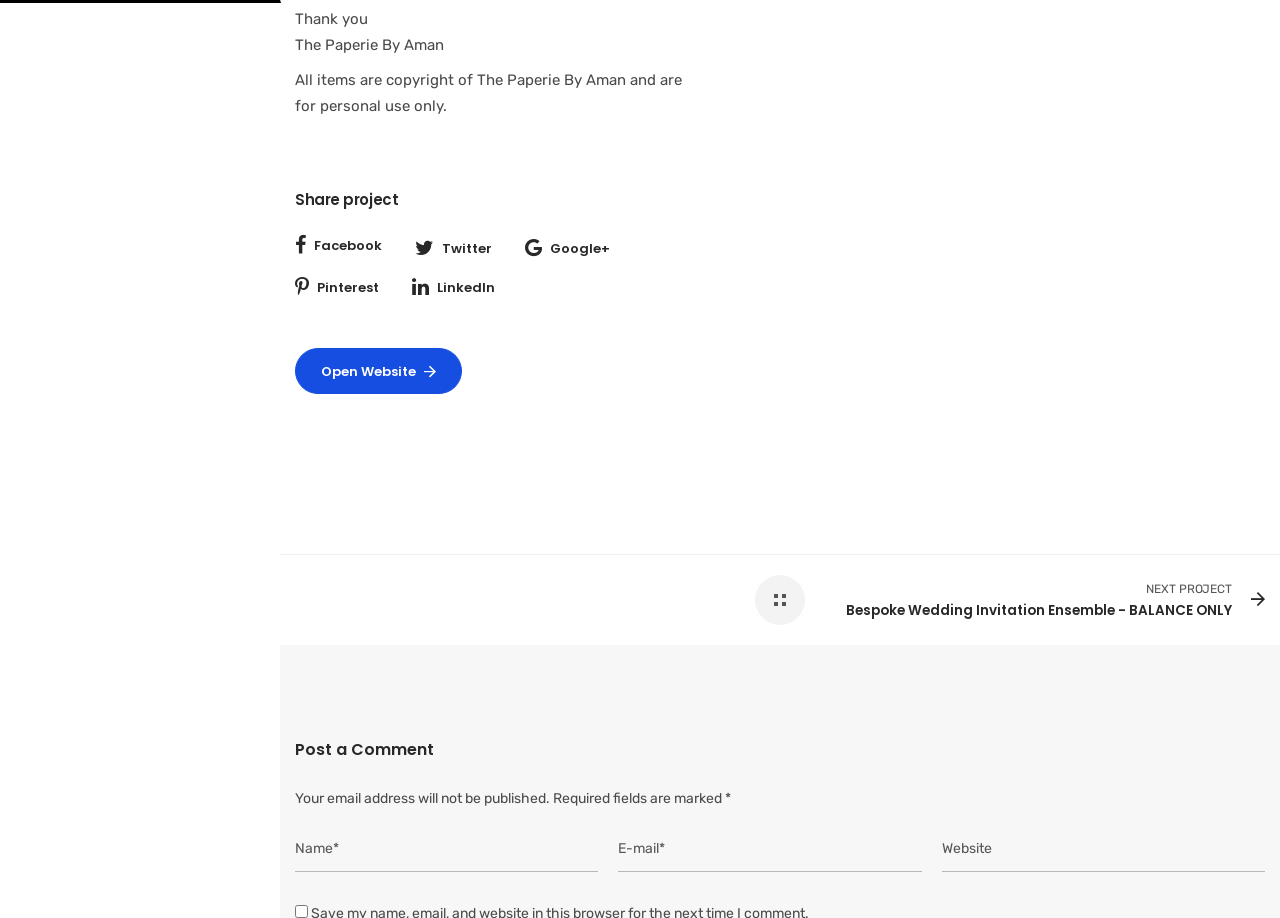Respond with a single word or phrase for the following question: 
What is the purpose of the checkboxes?

Save comment information